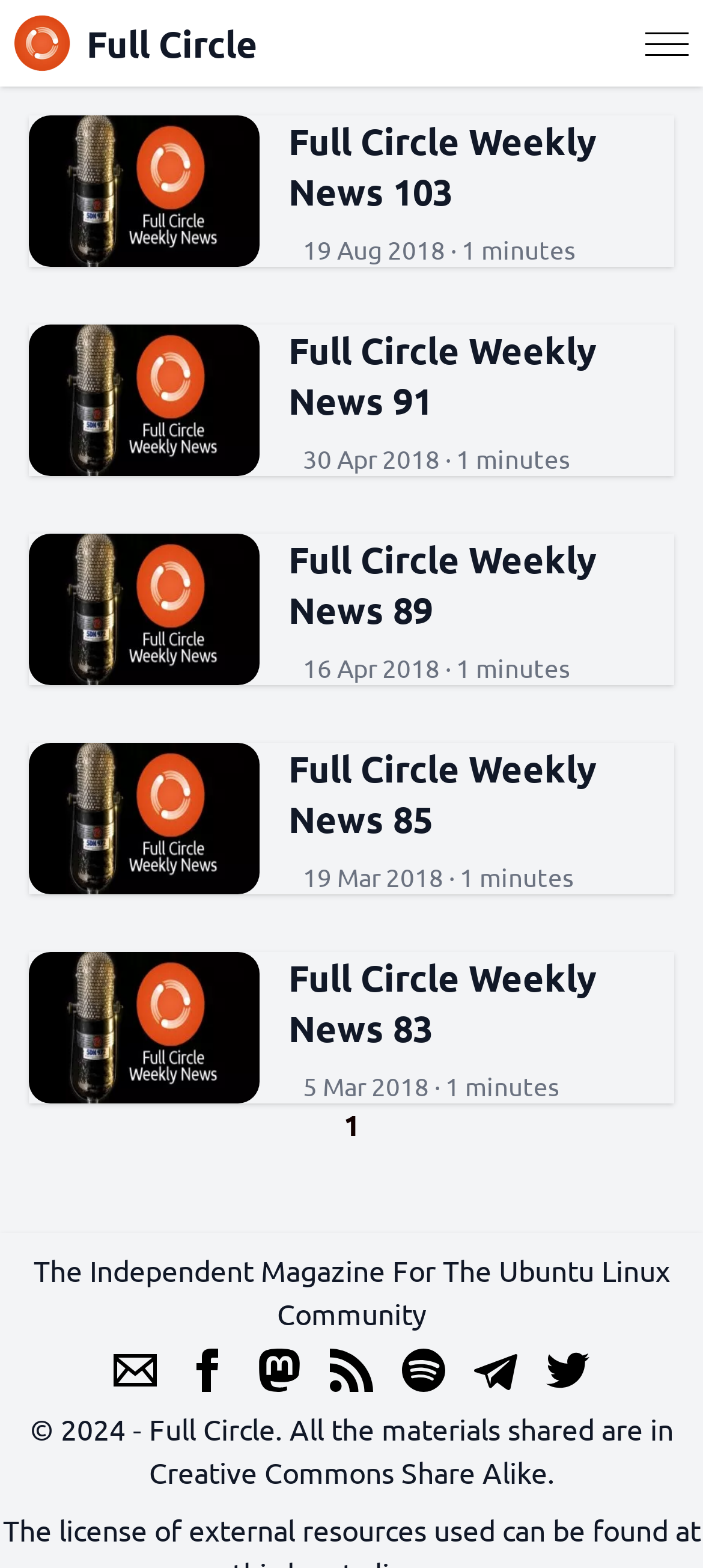What is the copyright year of the webpage?
Please answer the question with as much detail as possible using the screenshot.

I looked at the footer of the webpage and found the copyright information, which states '© 2024 - Full Circle. All the materials shared are in Creative Commons Share Alike.'. Therefore, the copyright year of the webpage is 2024.